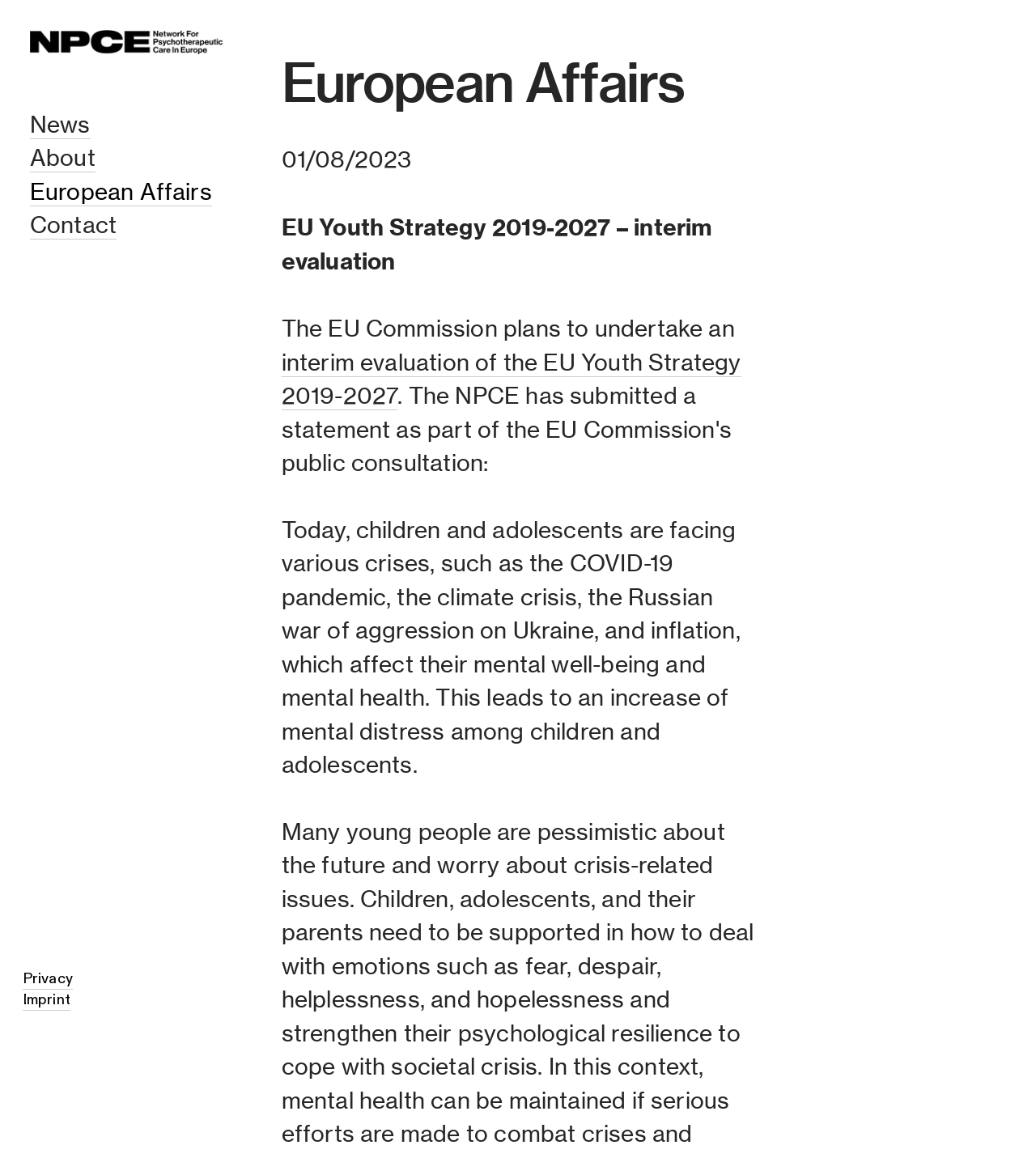Provide a one-word or short-phrase response to the question:
How many paragraphs of text are there in the article?

2